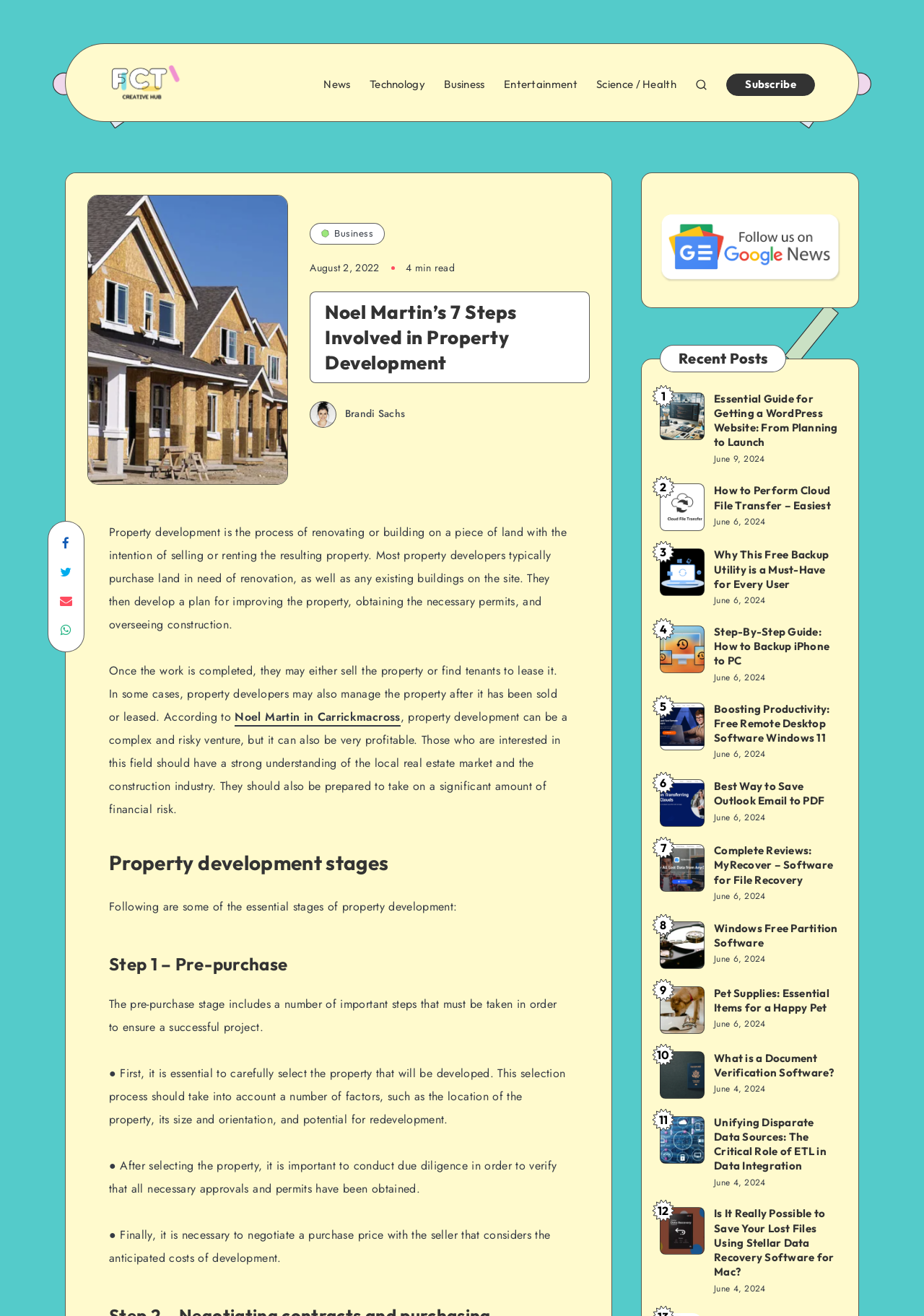Answer the question below using just one word or a short phrase: 
What is the topic of the article?

Property development